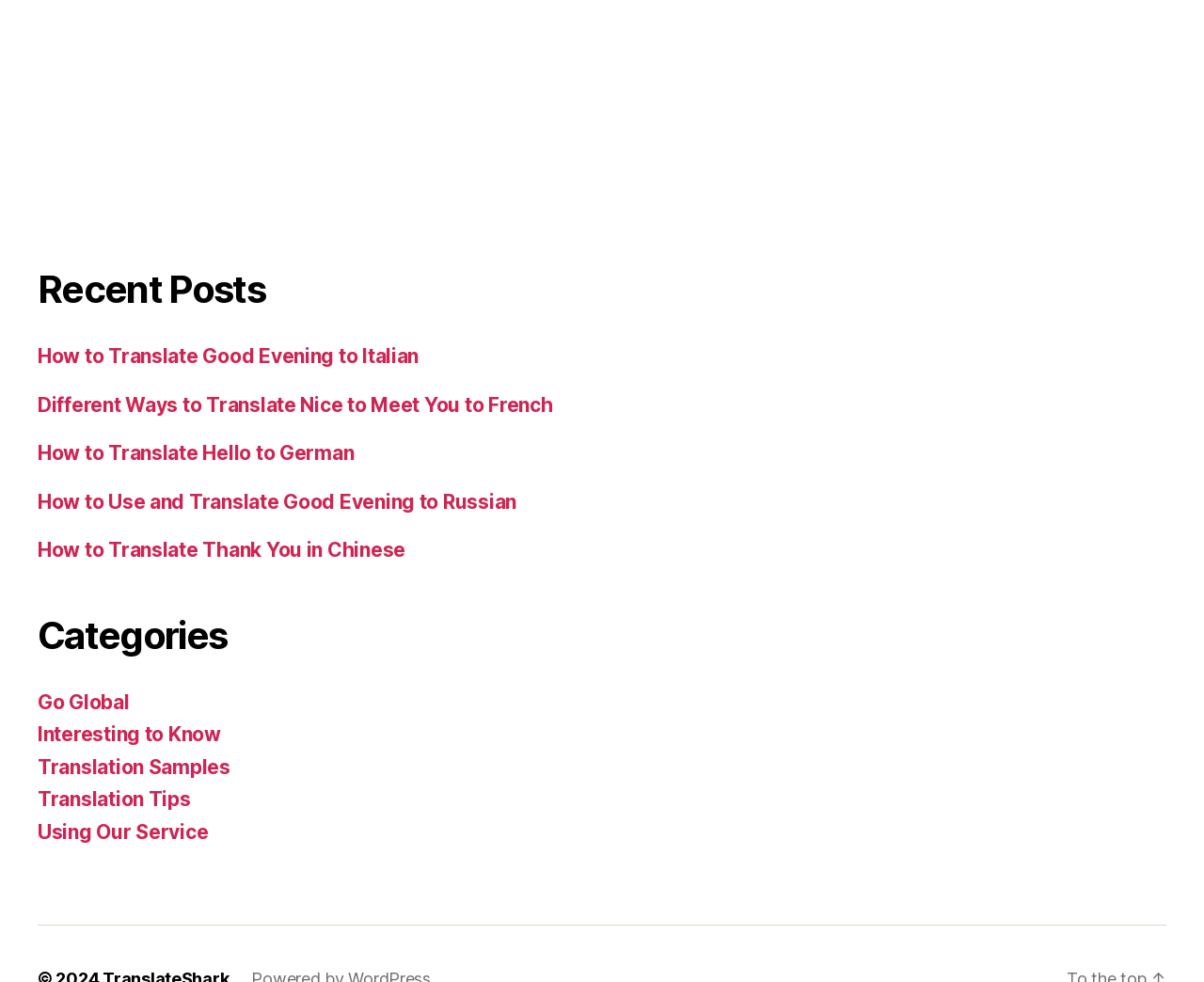What is the name of the custom writing service?
Carefully analyze the image and provide a detailed answer to the question.

The top-left corner of the webpage contains a link with the text 'Custom Writing', which is likely the name of the custom writing service.